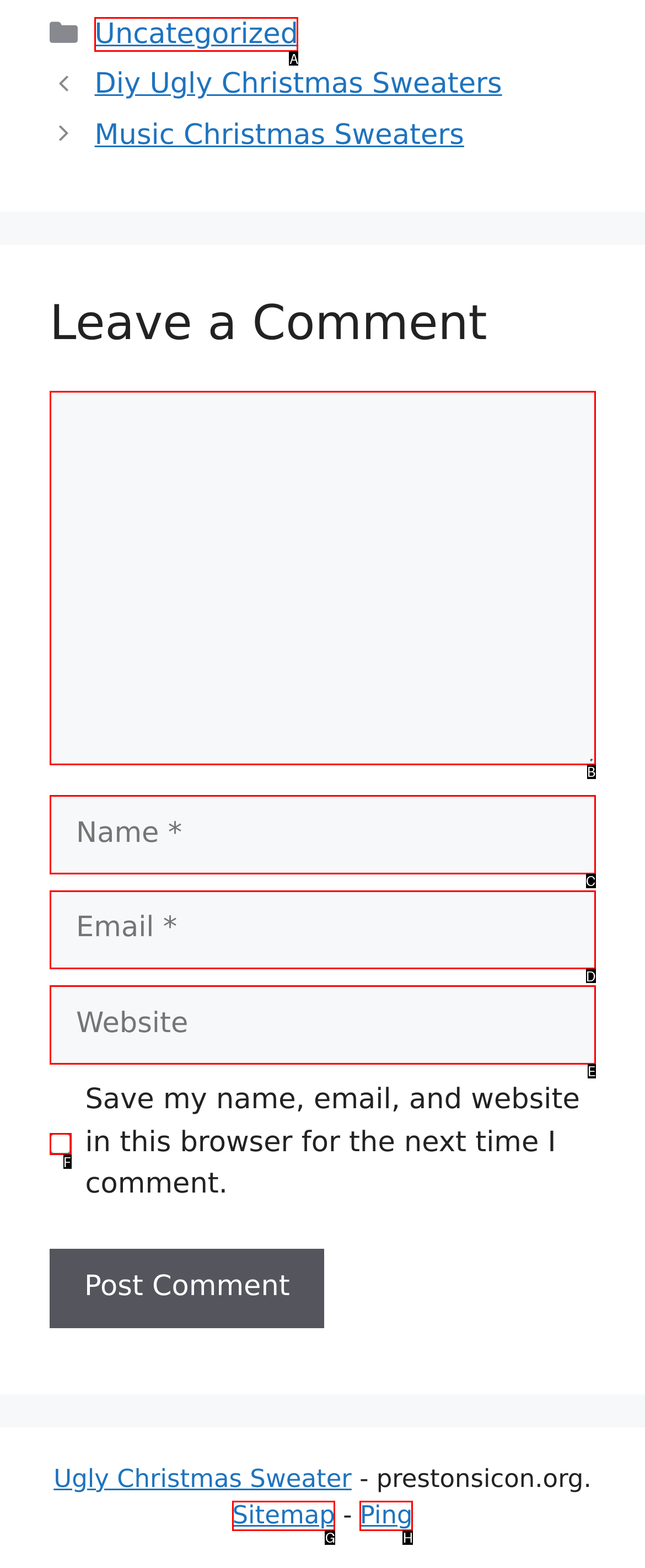Identify the letter of the UI element needed to carry out the task: Click on the 'Uncategorized' link
Reply with the letter of the chosen option.

A